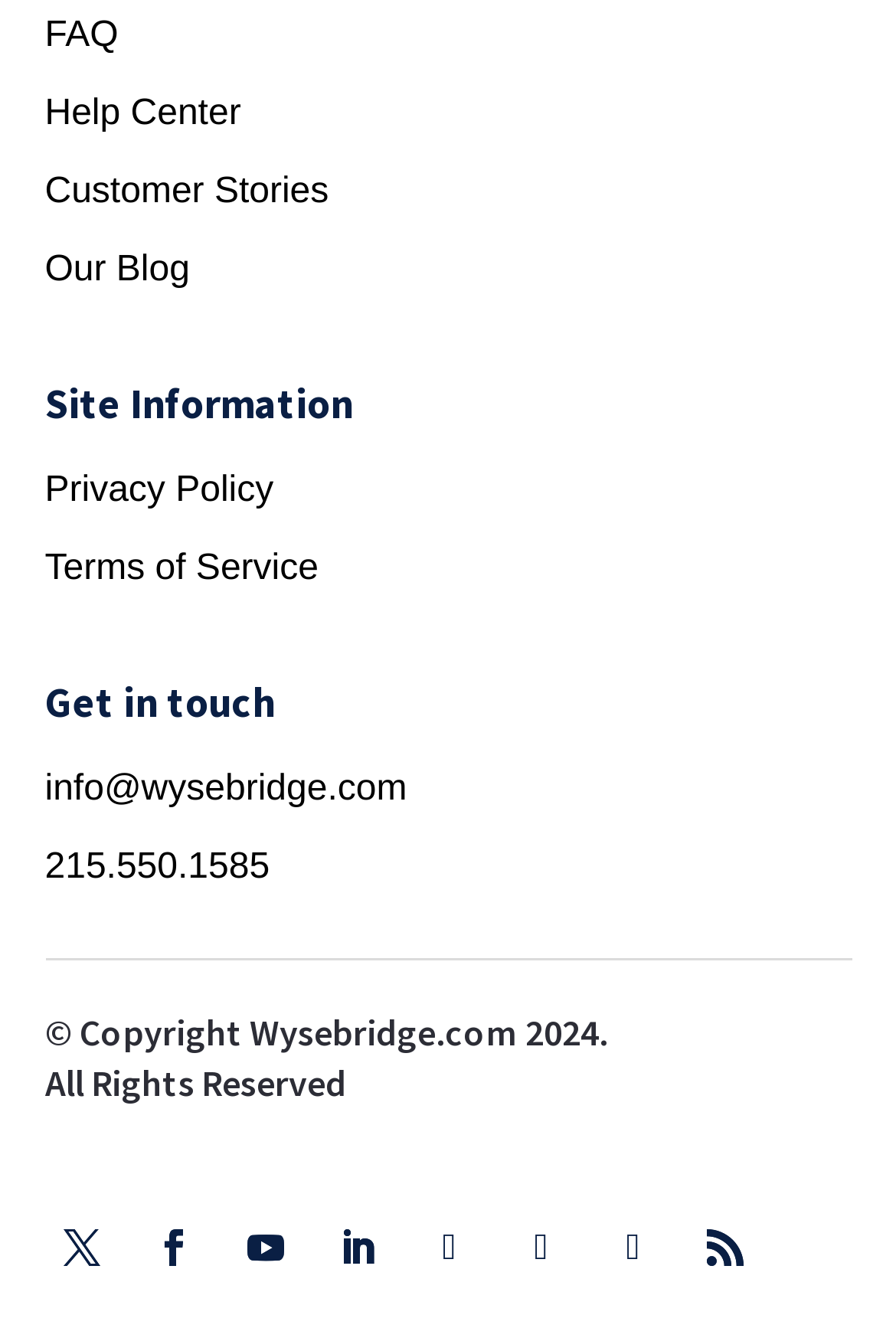What is the website's email address?
Using the image, elaborate on the answer with as much detail as possible.

The website's email address can be found in the 'Get in touch' section, which is located at the bottom of the webpage. The email address is provided as a link, and it is 'info@wysebridge.com'.